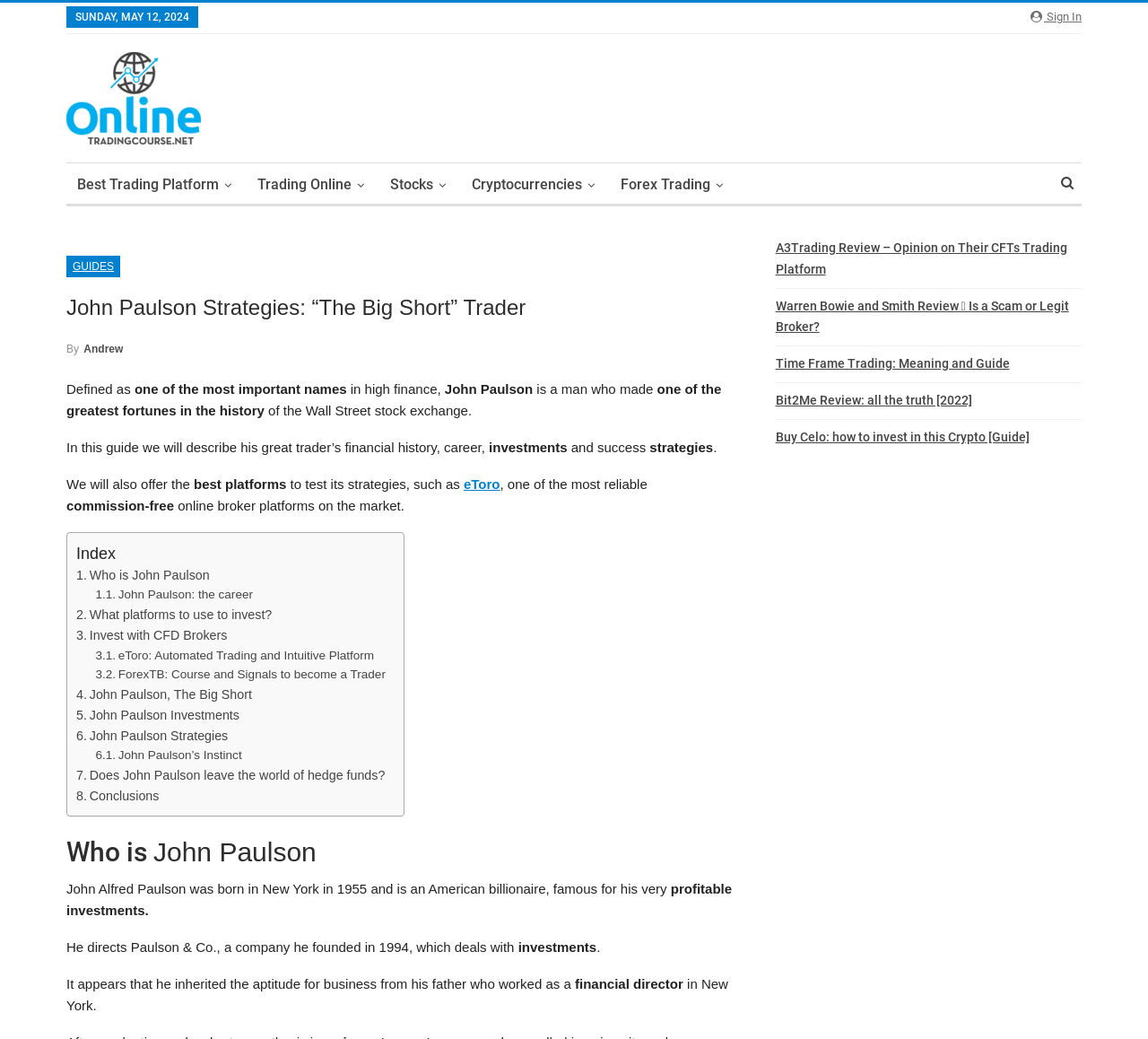Please identify the bounding box coordinates of the element that needs to be clicked to perform the following instruction: "Check out 'Warren Bowie and Smith Review'".

[0.675, 0.287, 0.931, 0.322]